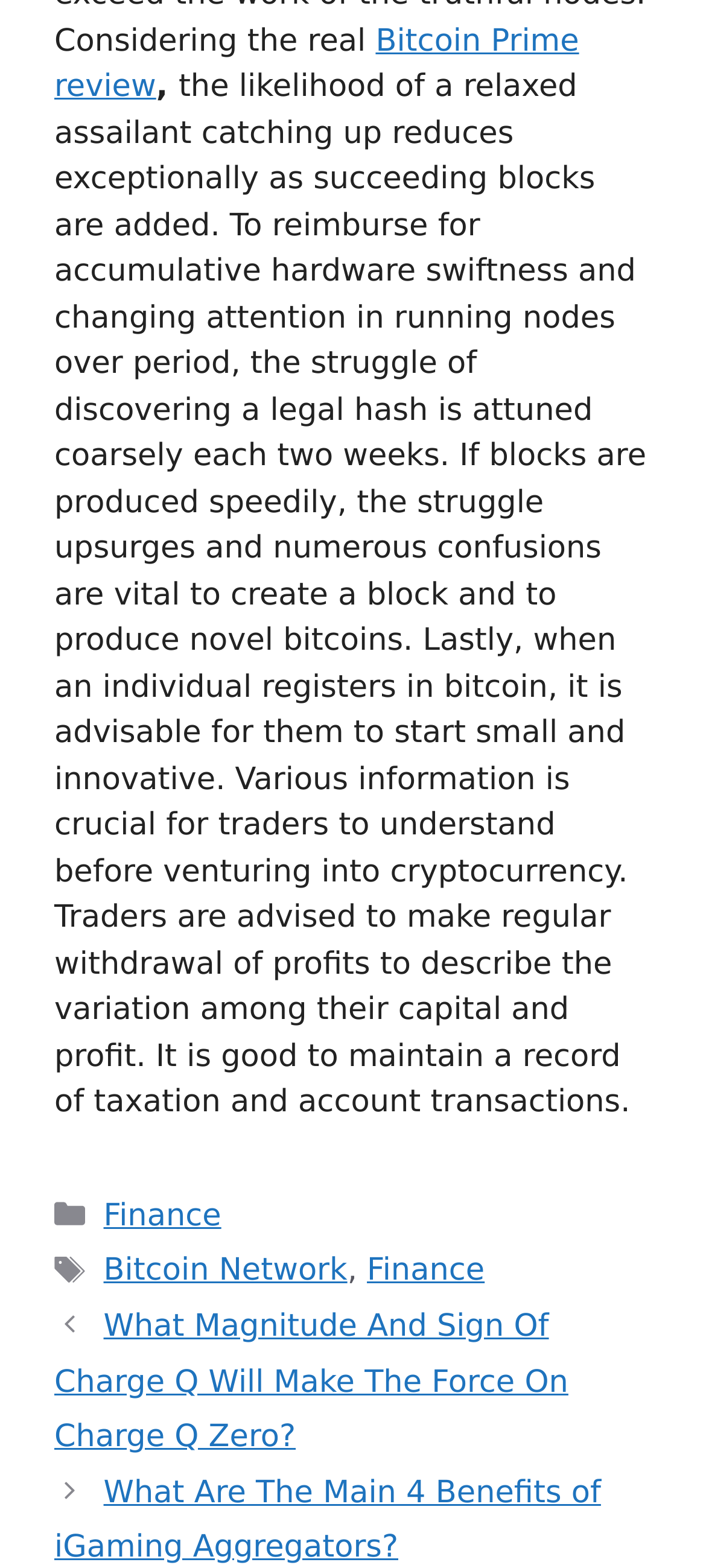What is the relationship between blocks and the struggle of discovering a legal hash?
Please provide a comprehensive answer based on the information in the image.

According to the text, if blocks are produced speedily, the struggle of discovering a legal hash increases, and numerous confusions are vital to create a block and to produce novel bitcoins.